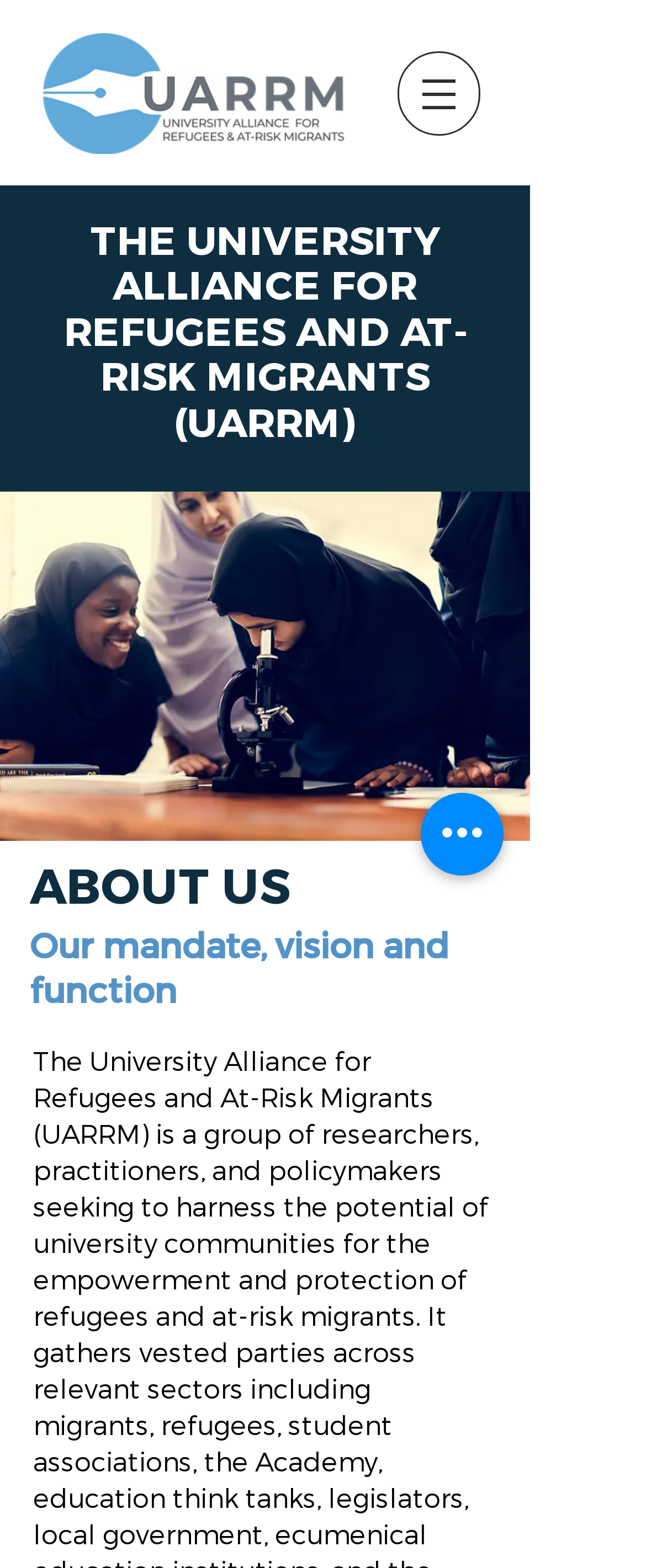Answer succinctly with a single word or phrase:
How many headings are there on the webpage?

3